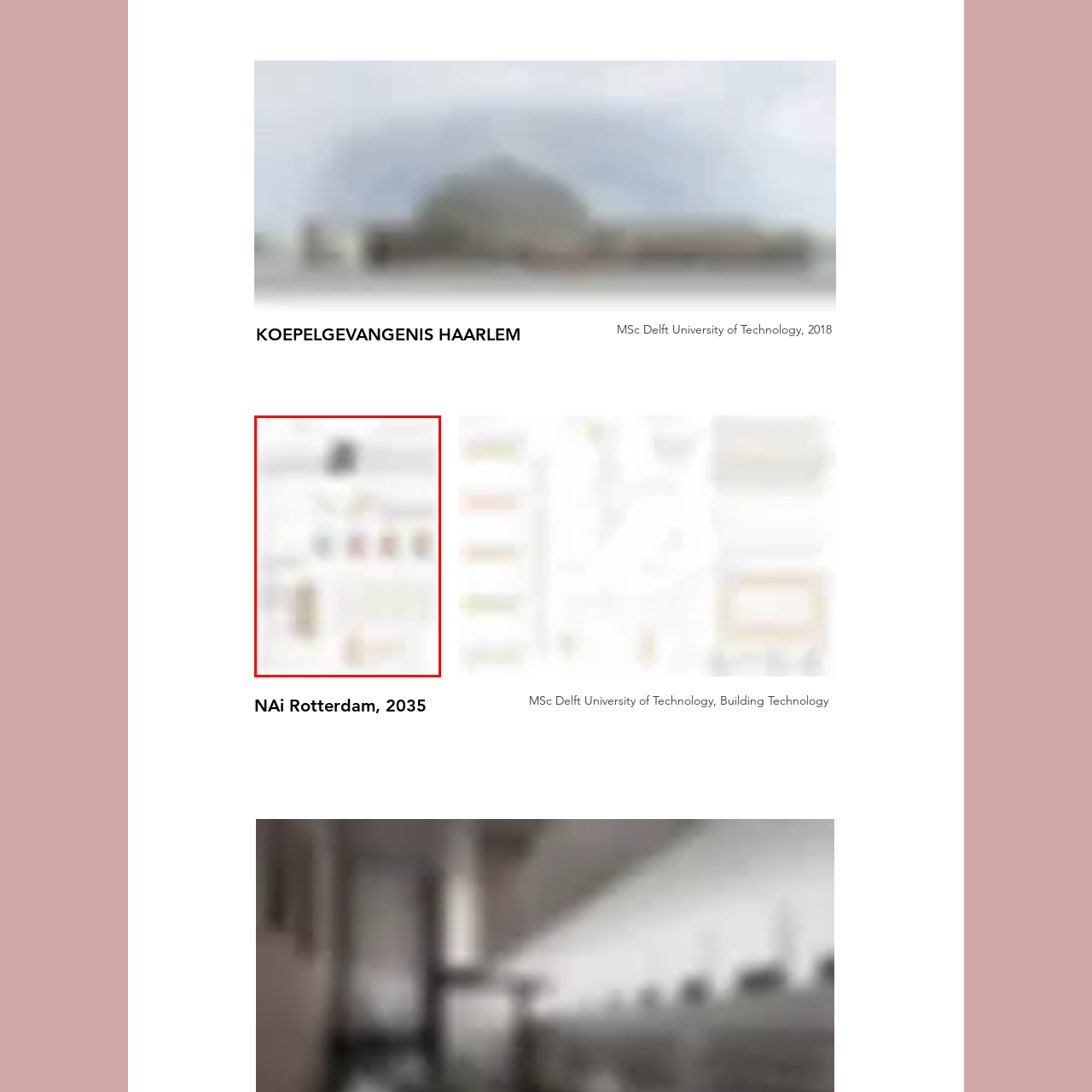Detail the features and elements seen in the red-circled portion of the image.

The image titled "A1 PORTRAIT.jpg" features a visually engaging design that highlights key information related to a project or academic work. Positioned within a clean, light-colored layout, the image is accompanied by a series of colored icons or symbols aligned horizontally, which may represent various themes or categories linked to the content. Beneath this graphic, there appears to be a text area that likely contains detailed descriptions or insights relevant to the subject matter, set in a structured format that enhances readability. 

This visual element is part of a larger webpage that also includes links and headings related to educational achievements, particularly from the Delft University of Technology, and references to other related projects like "NAi Rotterdam, 2035." The overall presentation effectively blends informative text with appealing visuals, aiming to provide an engaging user experience while conveying important thematic content.